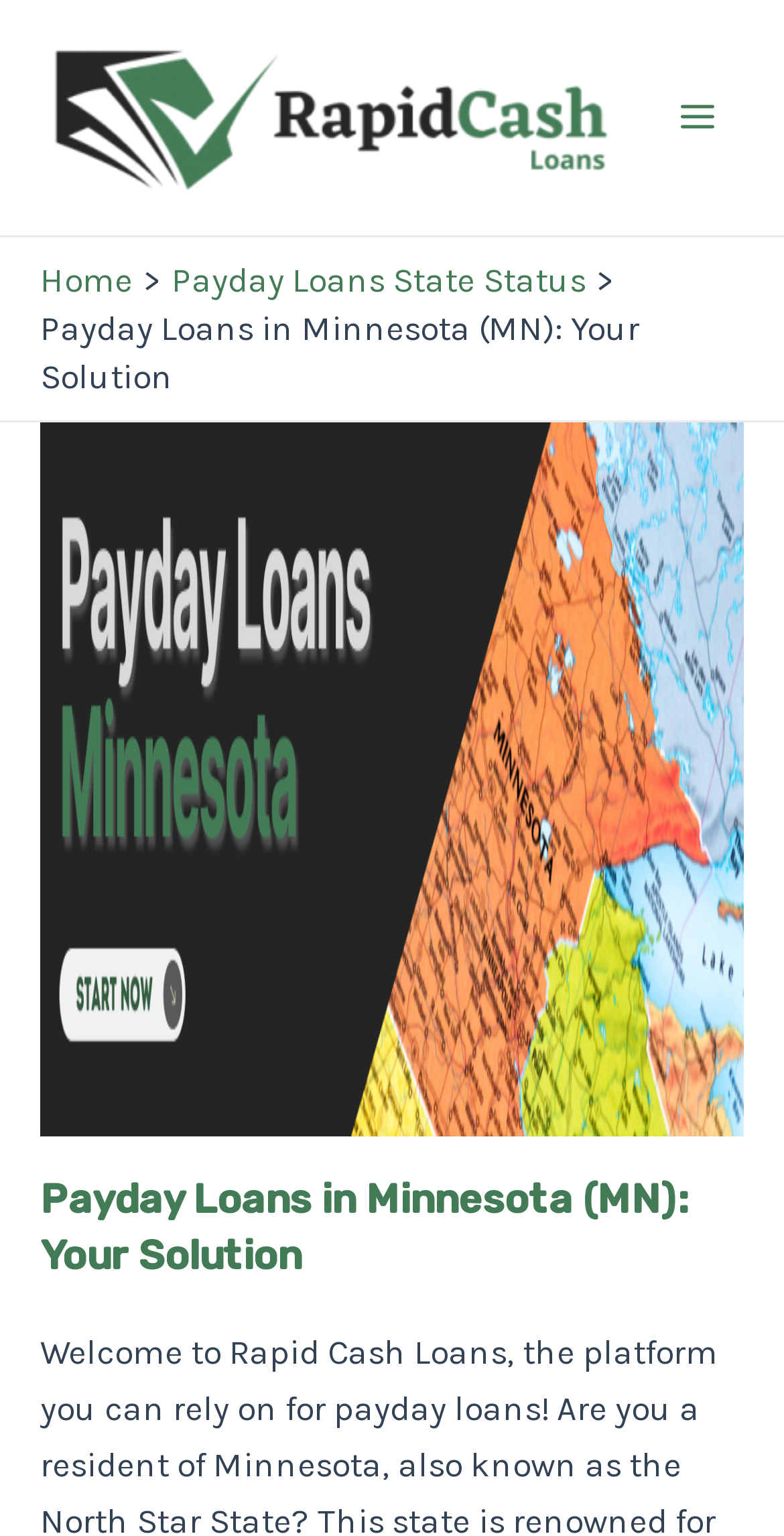How many images are on the webpage?
Please provide a comprehensive answer to the question based on the webpage screenshot.

There are three images on the webpage: the Rapid Cash Loans logo, the main menu button icon, and the figure image below the main heading.